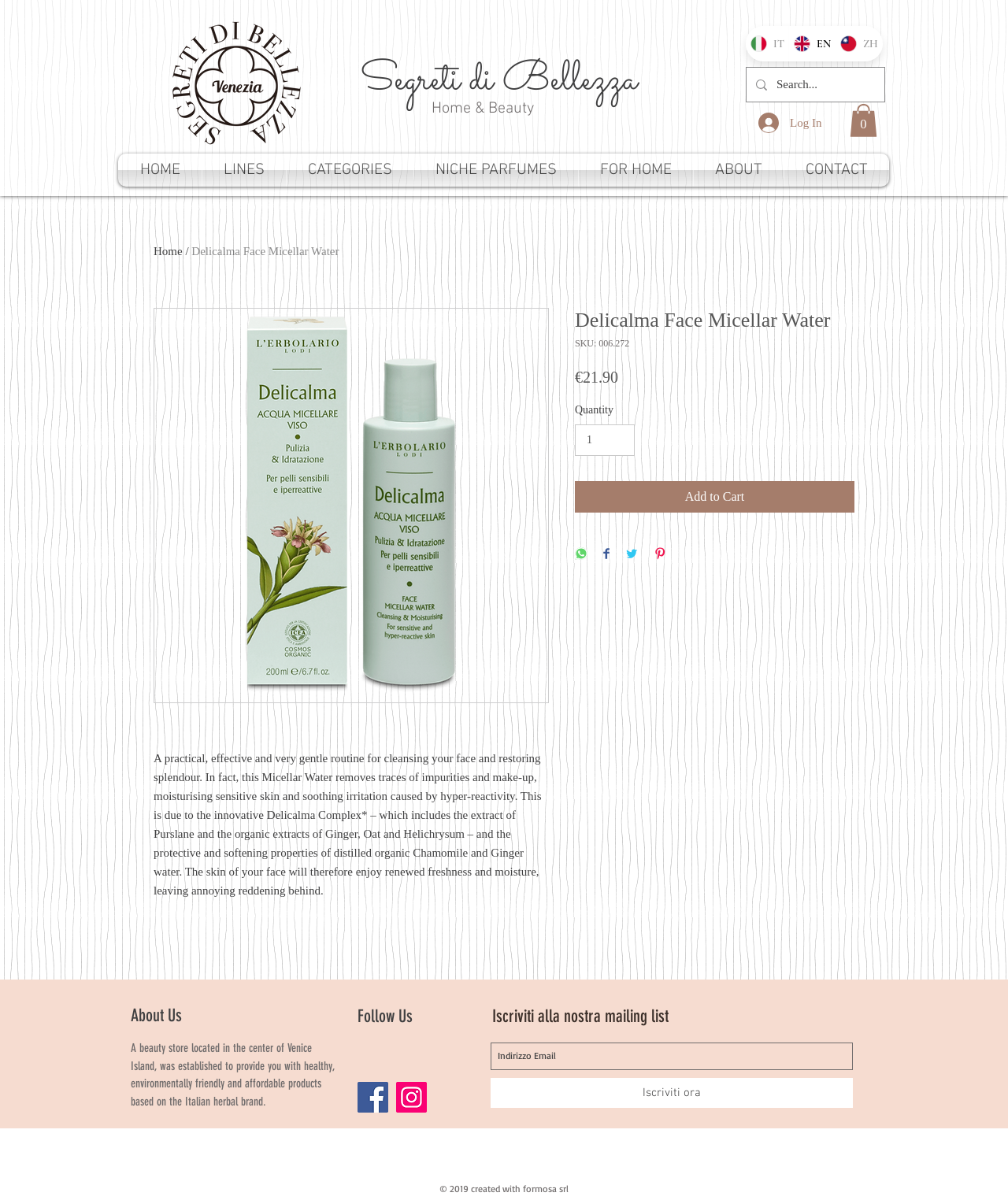Please locate the clickable area by providing the bounding box coordinates to follow this instruction: "Search for products".

[0.741, 0.056, 0.877, 0.085]